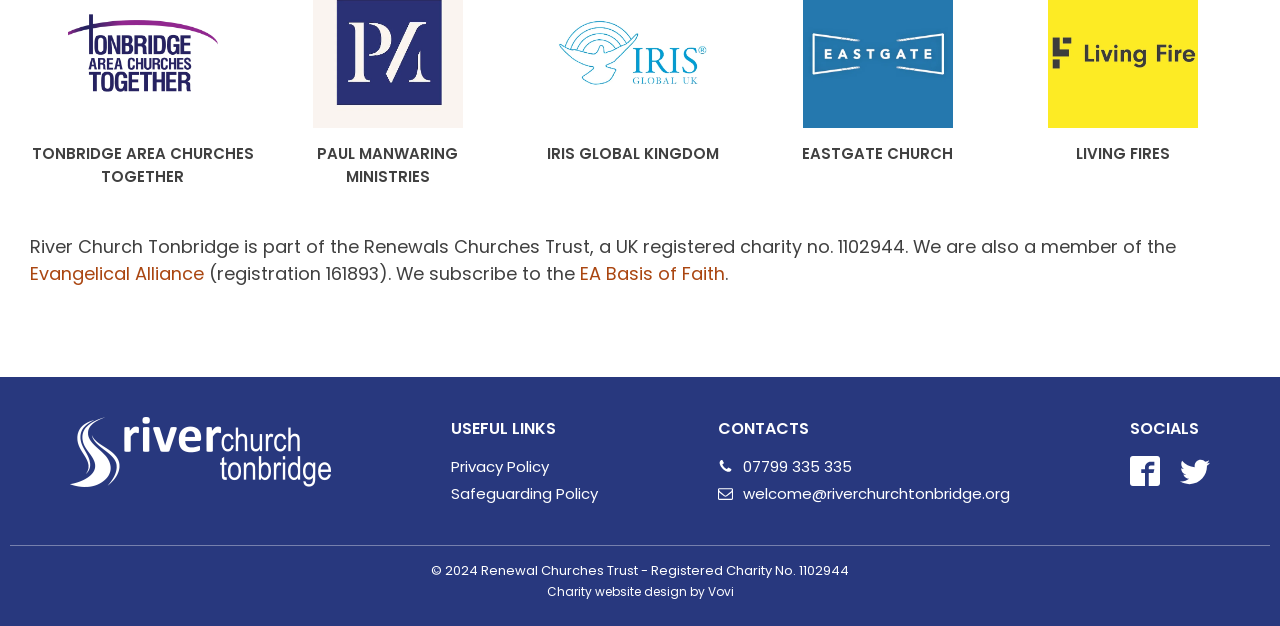Locate the bounding box coordinates of the clickable element to fulfill the following instruction: "Email the church". Provide the coordinates as four float numbers between 0 and 1 in the format [left, top, right, bottom].

[0.58, 0.772, 0.789, 0.816]